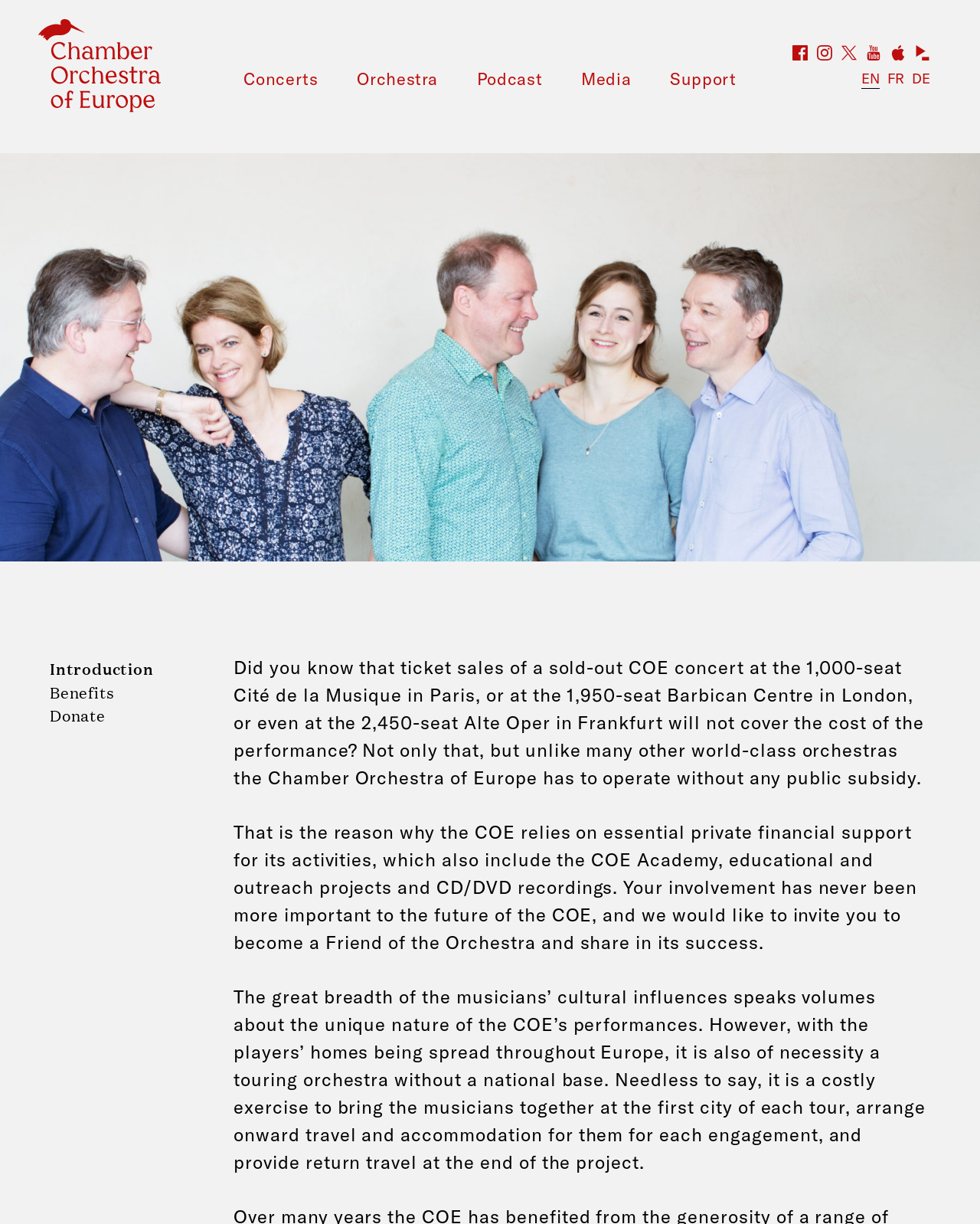Craft a detailed narrative of the webpage's structure and content.

The webpage is about the Chamber Orchestra of Europe's Friends program, providing information on how to become a Friend, benefits, and online donation via Paypal. 

At the top left corner, there is a logo link with an icon, followed by a row of navigation links, including "Concerts", "Orchestra", "Podcast", "Media", and "Support". On the top right corner, there are social media links, including Facebook, YouTube, iTunes, and idagio. 

Below the navigation links, there is a language selection section with options for English, French, and German. 

The main content is divided into sections. The first section has three links: "Introduction", "Benefits", and "Donate". Below these links, there is a paragraph of text explaining that the orchestra relies on private financial support for its activities, including concerts, educational projects, and recordings. 

The next section has another paragraph of text, highlighting the unique nature of the orchestra's performances and the challenges of being a touring orchestra without a national base.